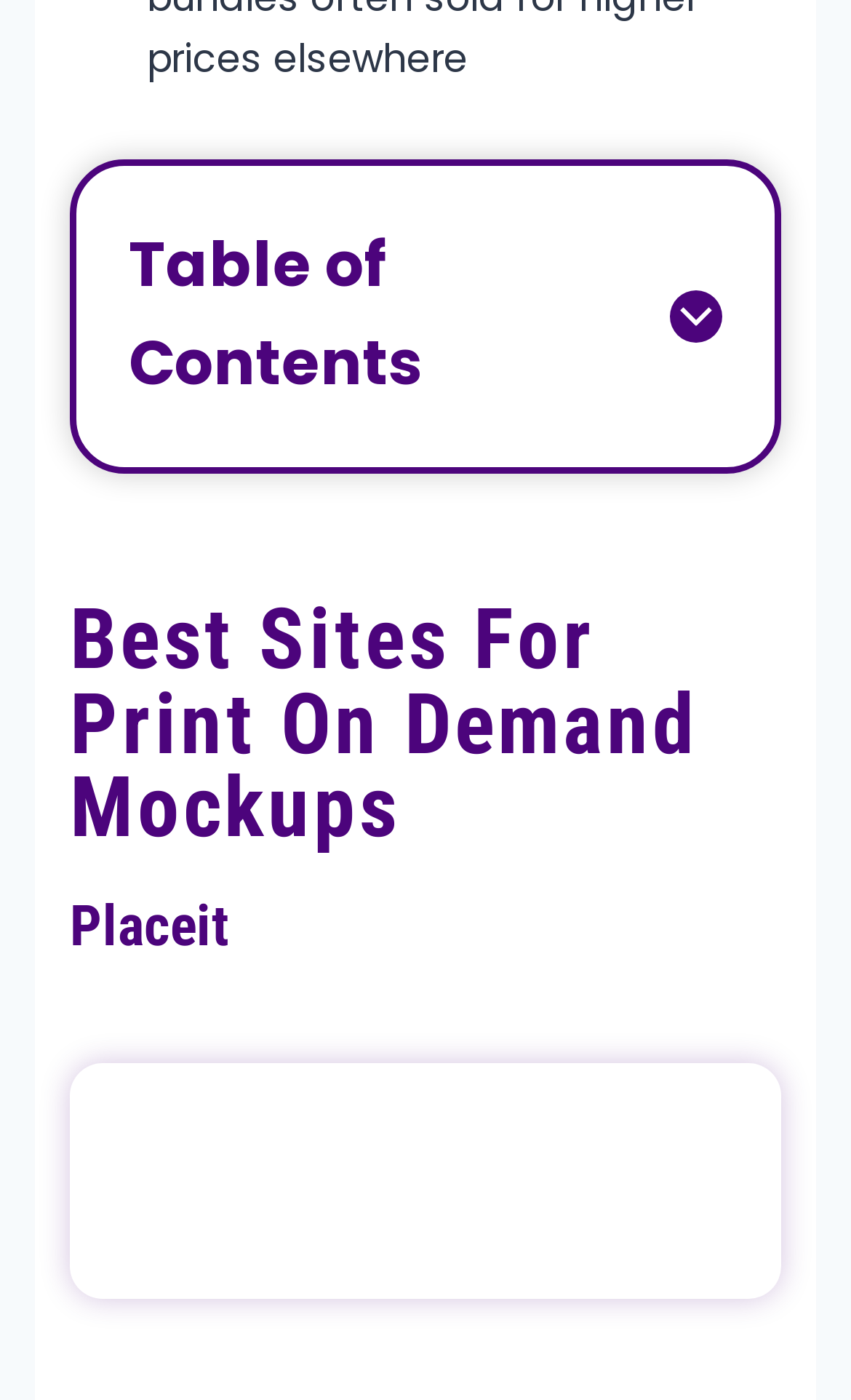Respond with a single word or short phrase to the following question: 
How many links are in the table of contents?

11